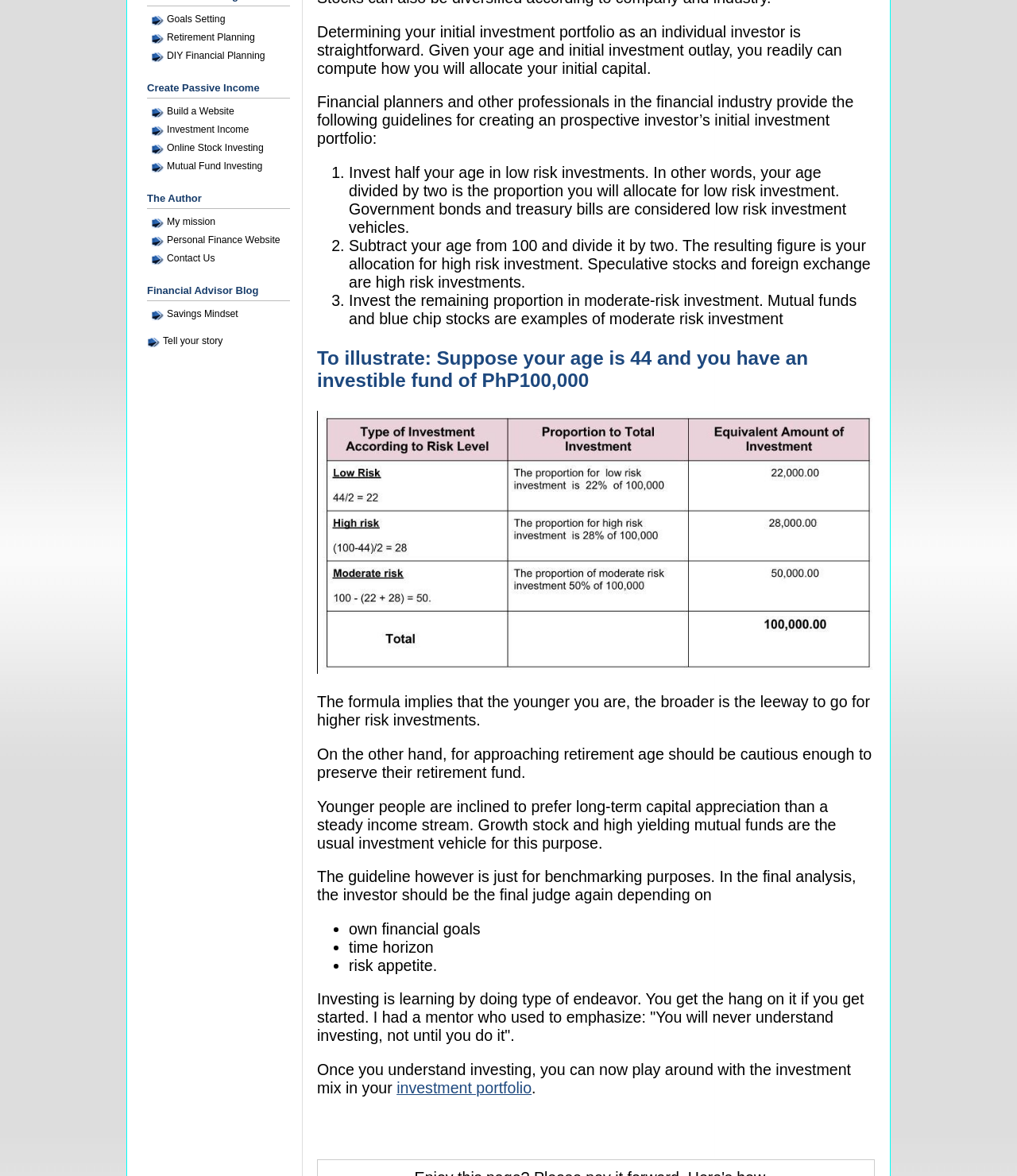Identify and provide the bounding box coordinates of the UI element described: "Retirement Planning". The coordinates should be formatted as [left, top, right, bottom], with each number being a float between 0 and 1.

[0.148, 0.025, 0.297, 0.039]